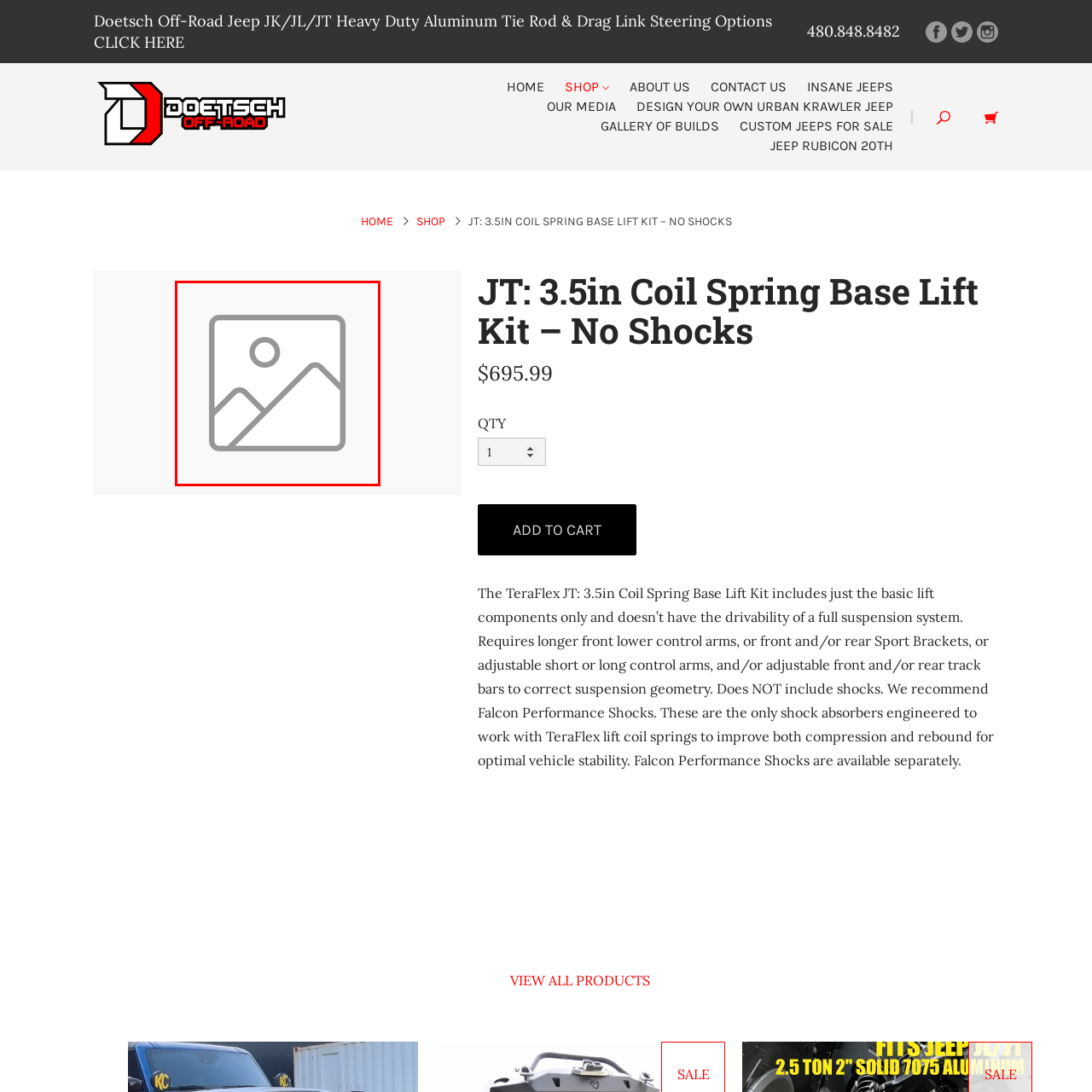Inspect the image surrounded by the red border and give a one-word or phrase answer to the question:
What additional parts are required for optimal performance?

Control arms and track bars